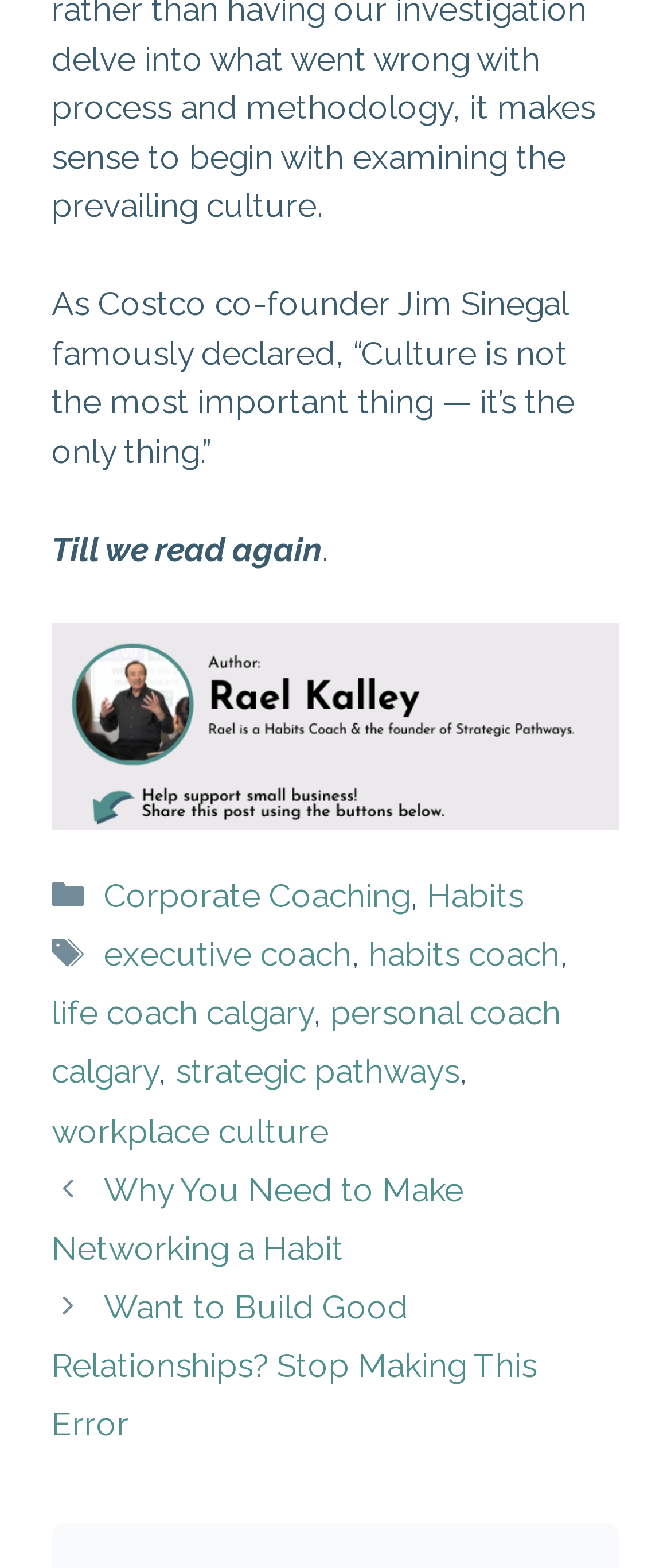Using the given description, provide the bounding box coordinates formatted as (top-left x, top-left y, bottom-right x, bottom-right y), with all values being floating point numbers between 0 and 1. Description: executive coach

[0.155, 0.596, 0.524, 0.62]